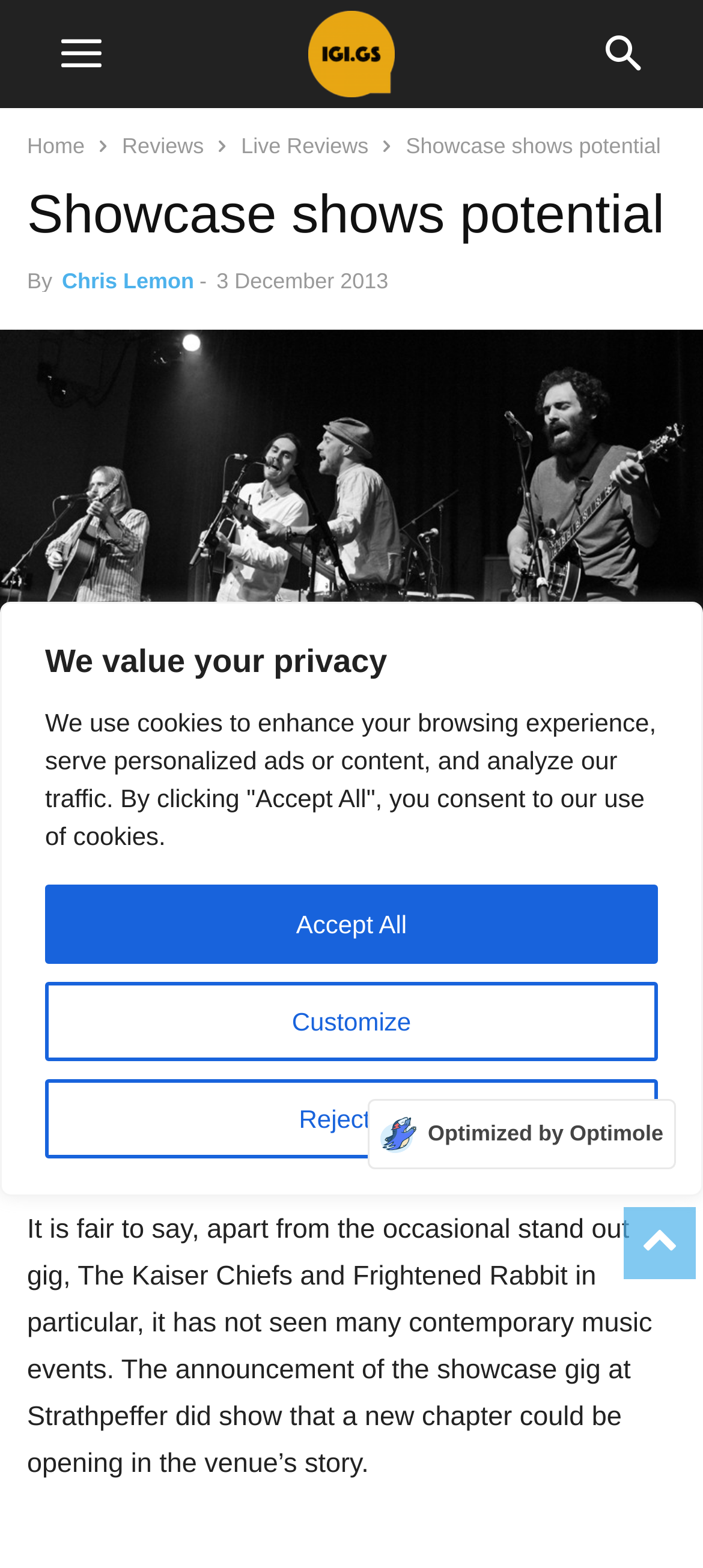What is the name of the venue being reviewed?
Please provide a single word or phrase answer based on the image.

Strathpeffer Pavilion